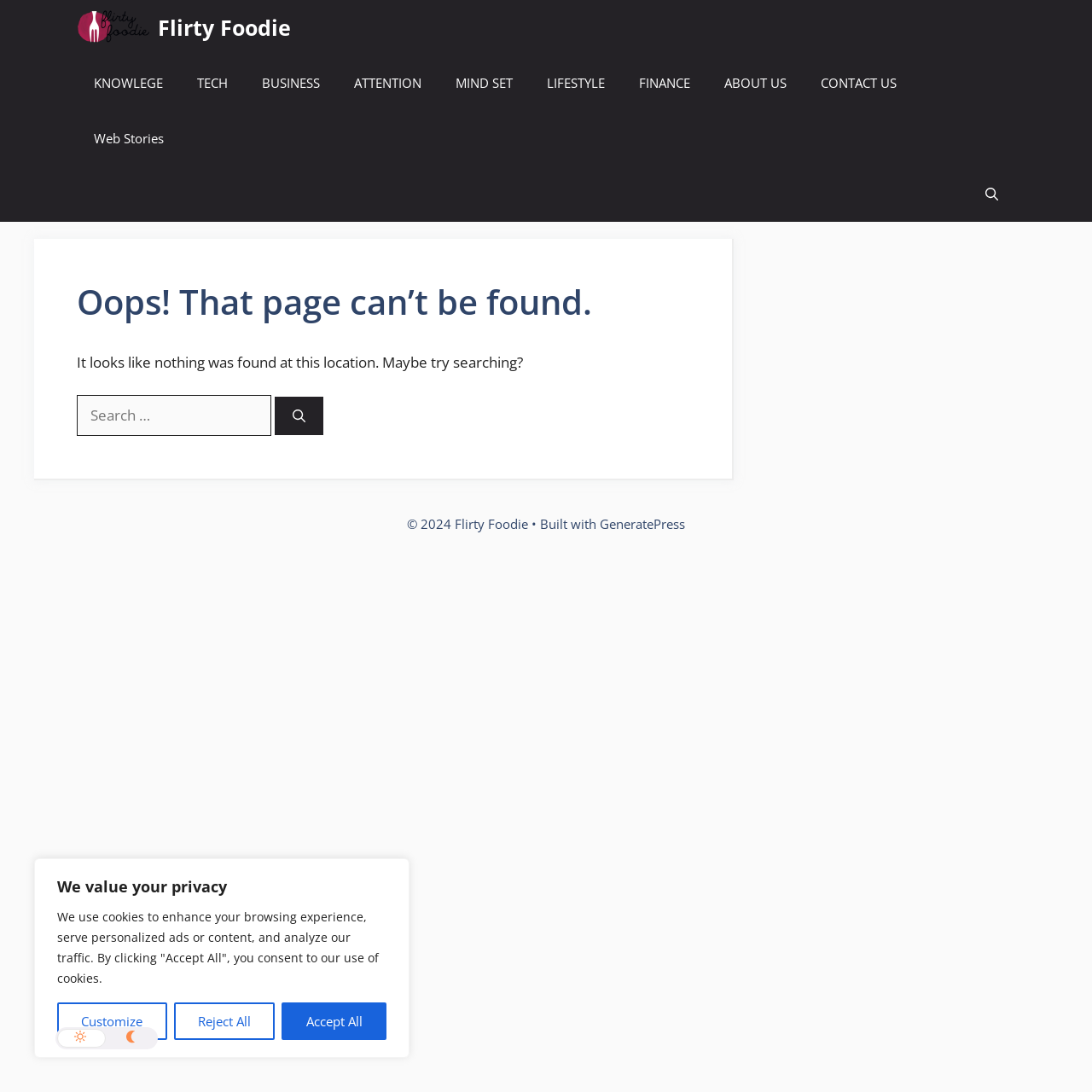Find the bounding box coordinates of the clickable area required to complete the following action: "Search for something".

[0.07, 0.362, 0.248, 0.399]